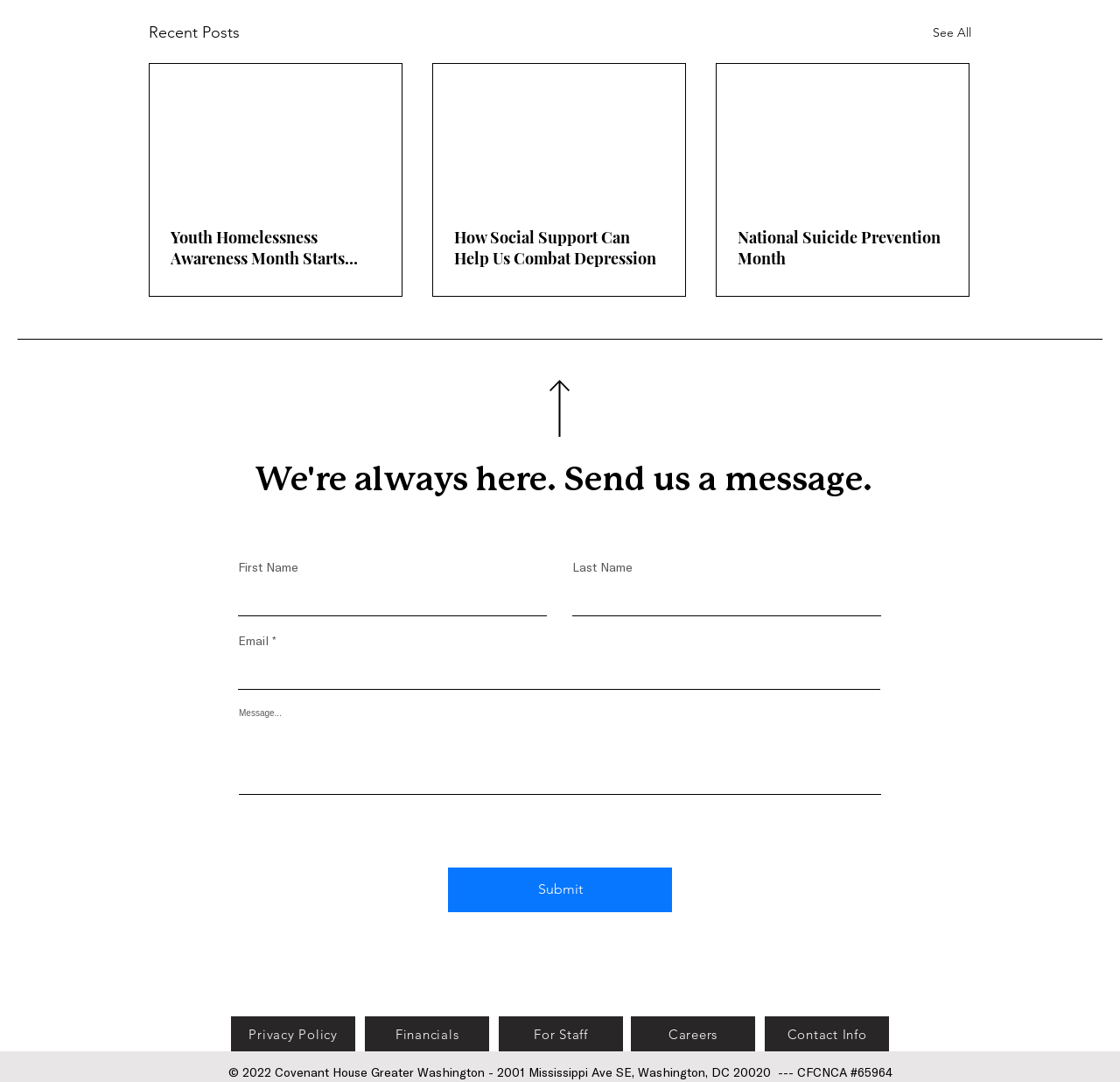Provide a brief response using a word or short phrase to this question:
What is the theme of the first recent post?

Youth Homelessness Awareness Month